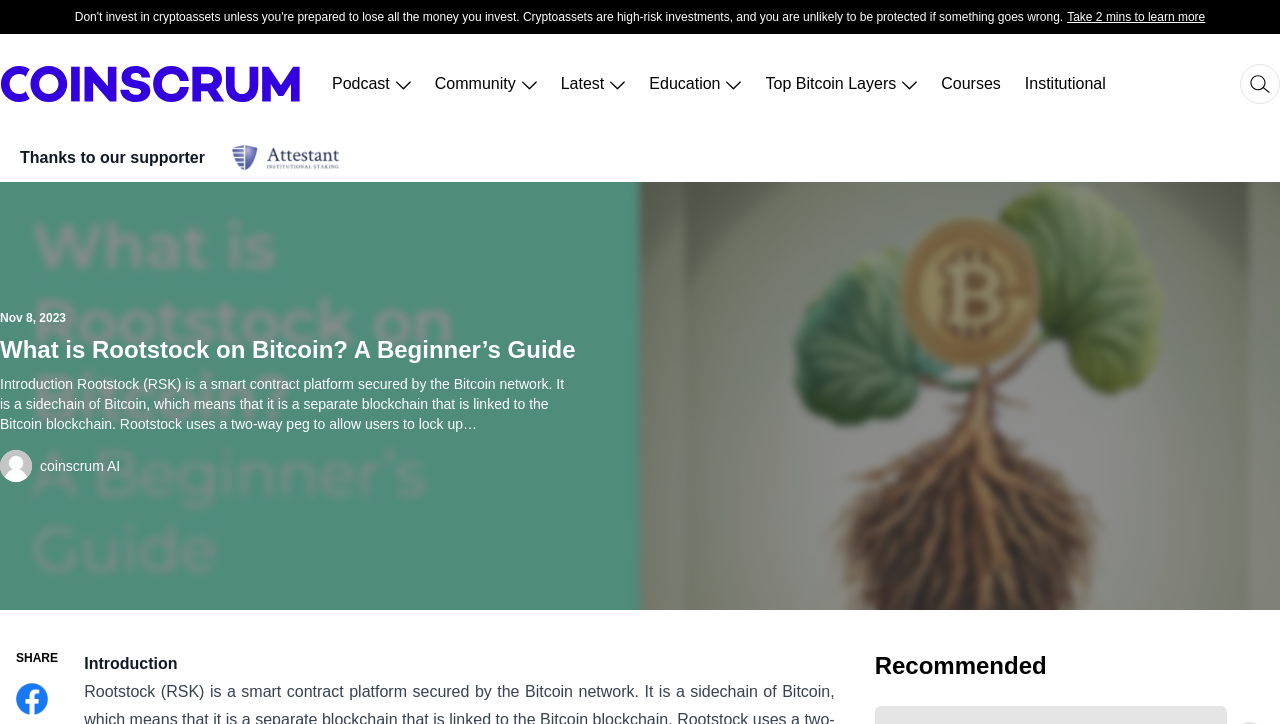Please specify the bounding box coordinates in the format (top-left x, top-left y, bottom-right x, bottom-right y), with all values as floating point numbers between 0 and 1. Identify the bounding box of the UI element described by: parent_node: Podcast

[0.0, 0.088, 0.234, 0.144]